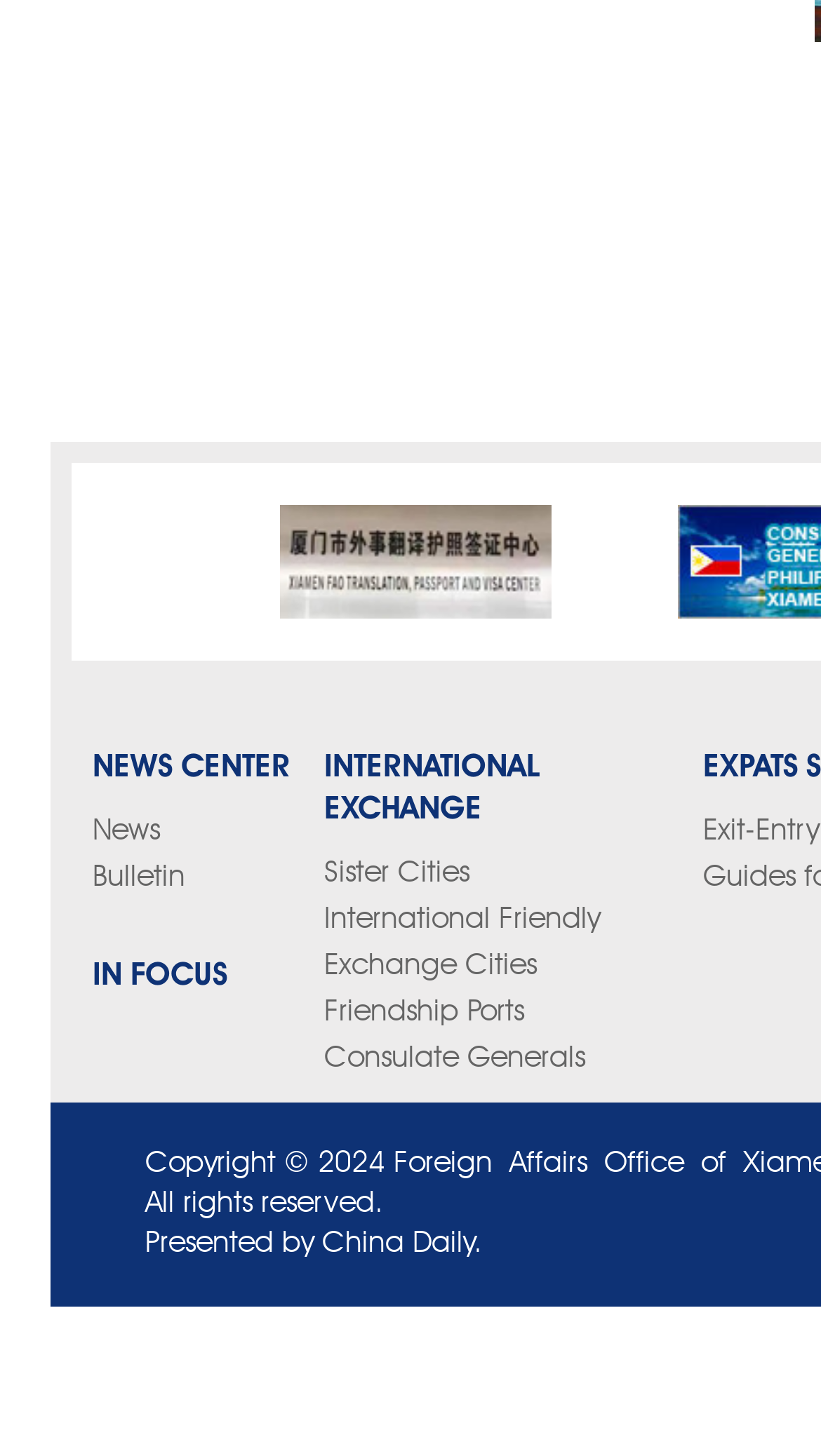How many main categories are there?
Analyze the image and deliver a detailed answer to the question.

There are two main categories on the webpage, which are 'NEWS CENTER' and 'INTERNATIONAL EXCHANGE'. These categories are identified by the links 'NEWS CENTER' and 'INTERNATIONAL EXCHANGE' respectively, which are part of the description lists.